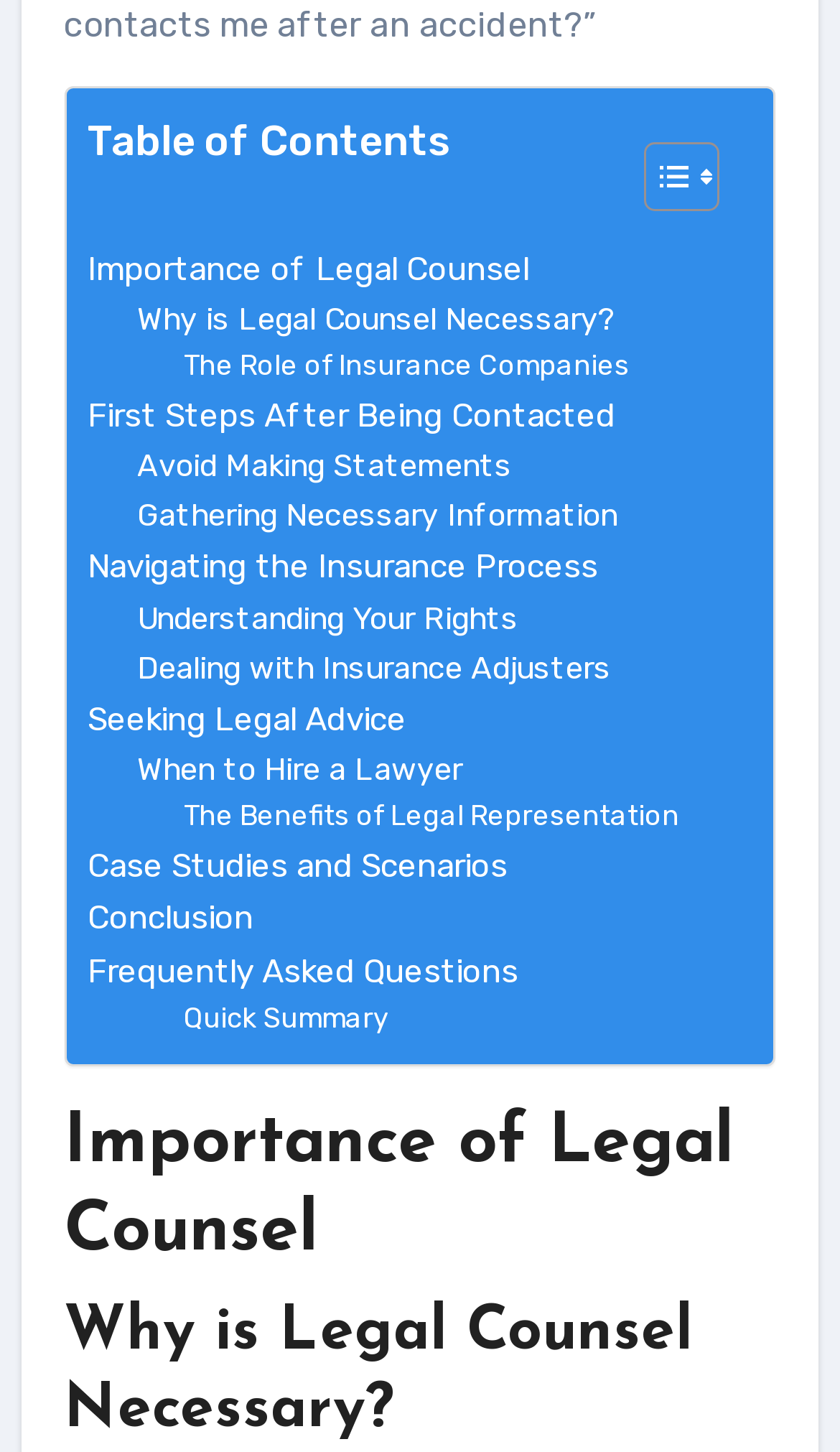Please find the bounding box coordinates for the clickable element needed to perform this instruction: "Click on 'Toggle Table of Content' button".

[0.703, 0.075, 0.87, 0.167]